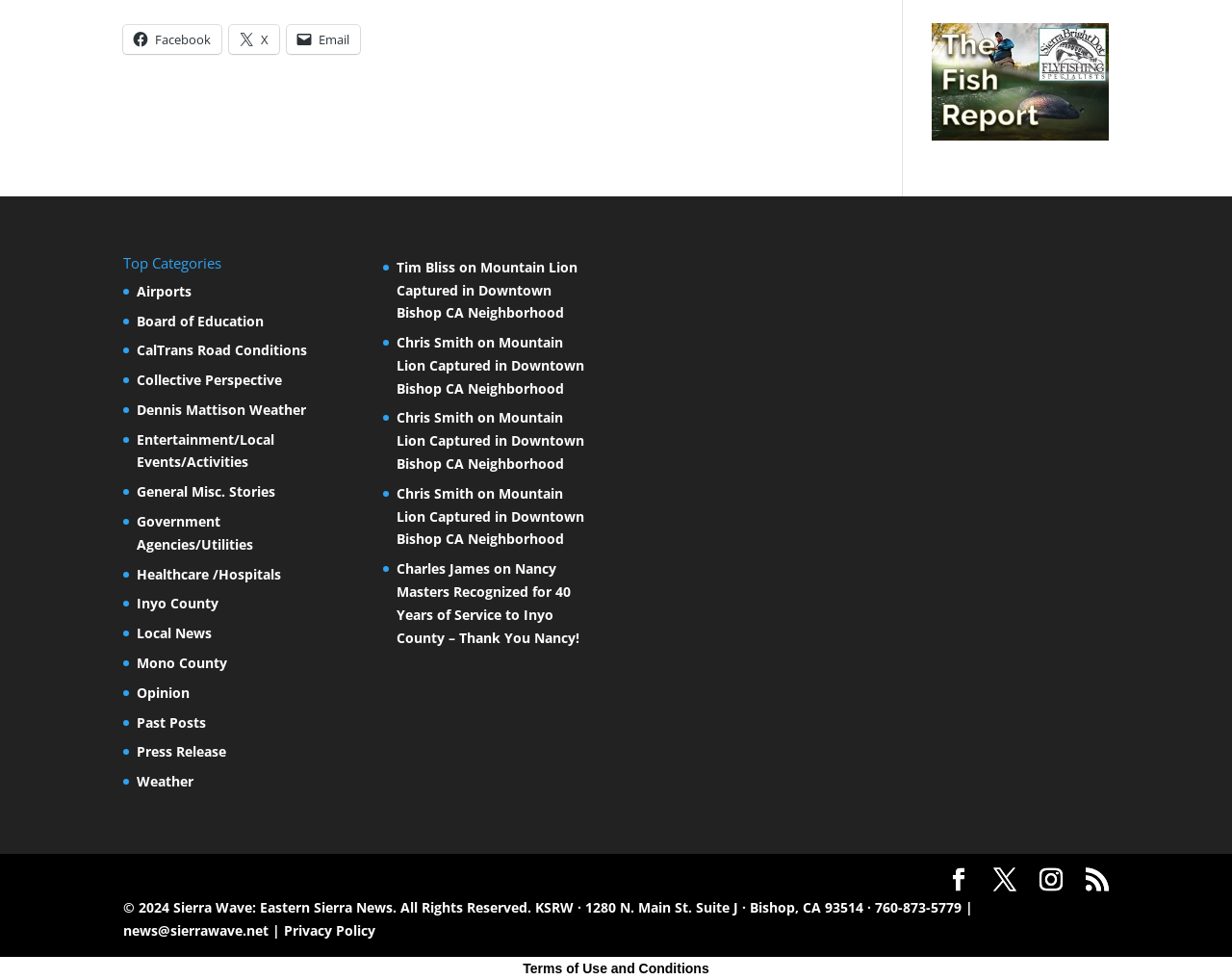Highlight the bounding box coordinates of the element that should be clicked to carry out the following instruction: "Click on Facebook". The coordinates must be given as four float numbers ranging from 0 to 1, i.e., [left, top, right, bottom].

[0.1, 0.025, 0.18, 0.055]